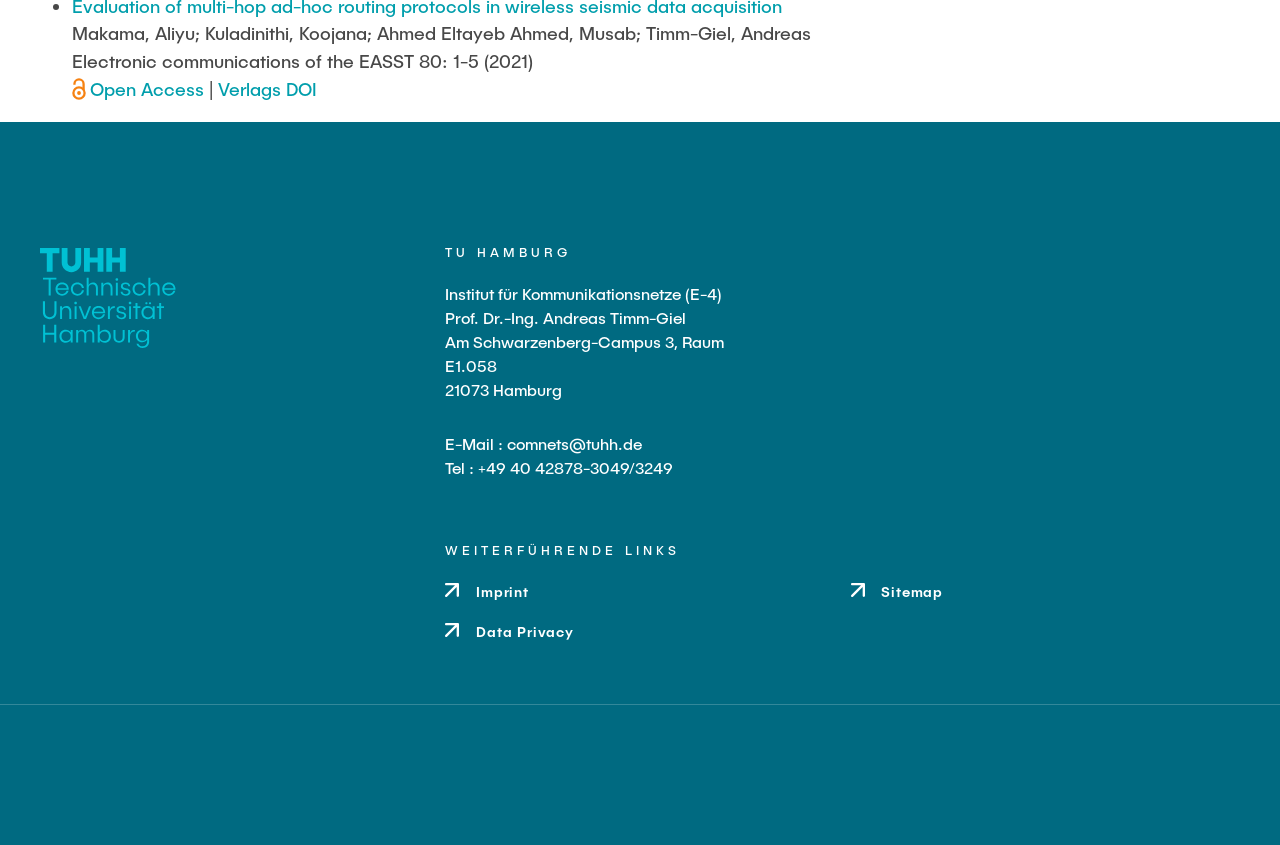What is the author of the publication?
Carefully analyze the image and provide a detailed answer to the question.

I found the authors' names in the static text element at the top of the webpage, which is 'Makama, Aliyu; Kuladinithi, Koojana; Ahmed Eltayeb Ahmed, Musab; Timm-Giel, Andreas'.